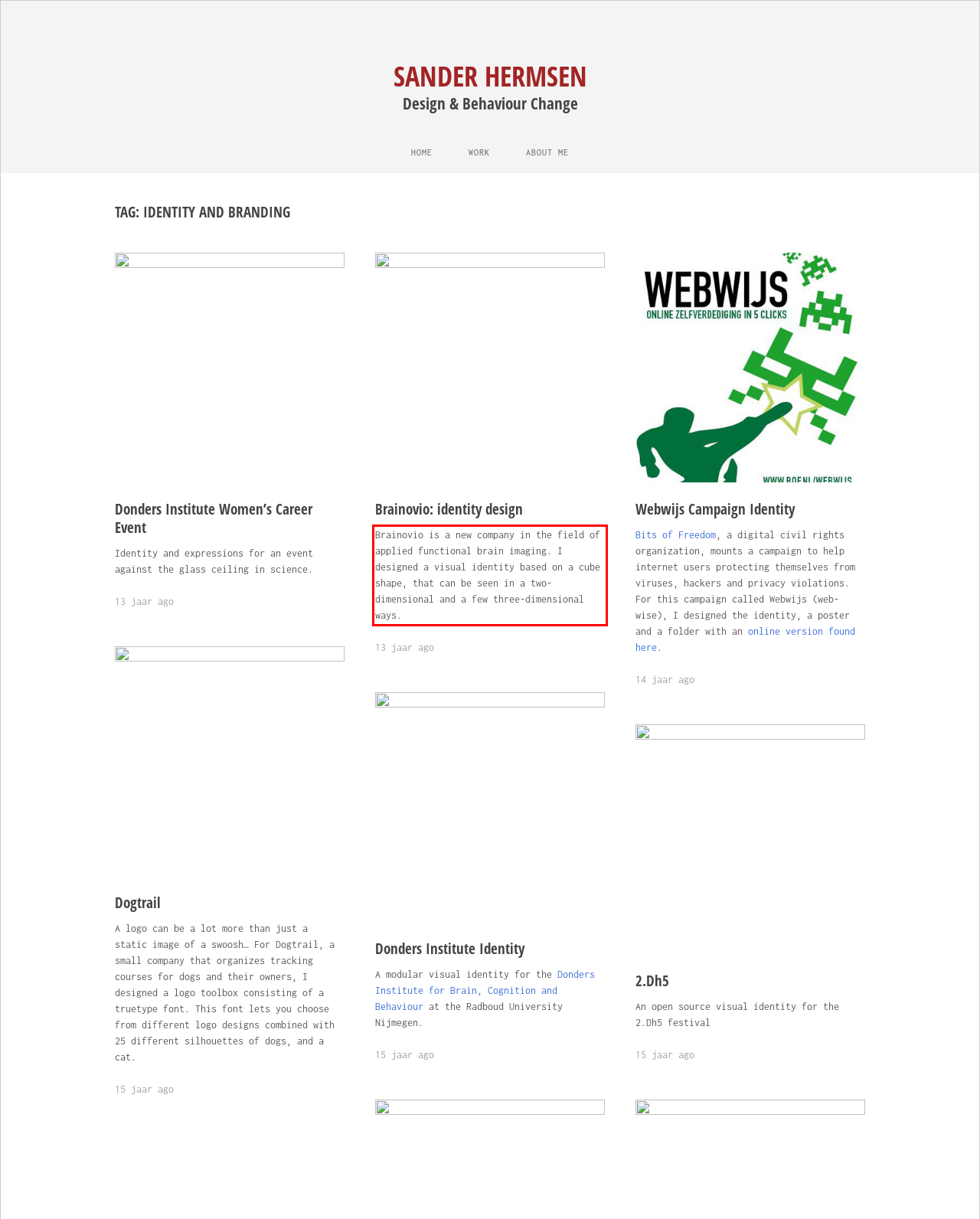You have a screenshot of a webpage with a UI element highlighted by a red bounding box. Use OCR to obtain the text within this highlighted area.

Brainovio is a new company in the field of applied functional brain imaging. I designed a visual identity based on a cube shape, that can be seen in a two-dimensional and a few three-dimensional ways.